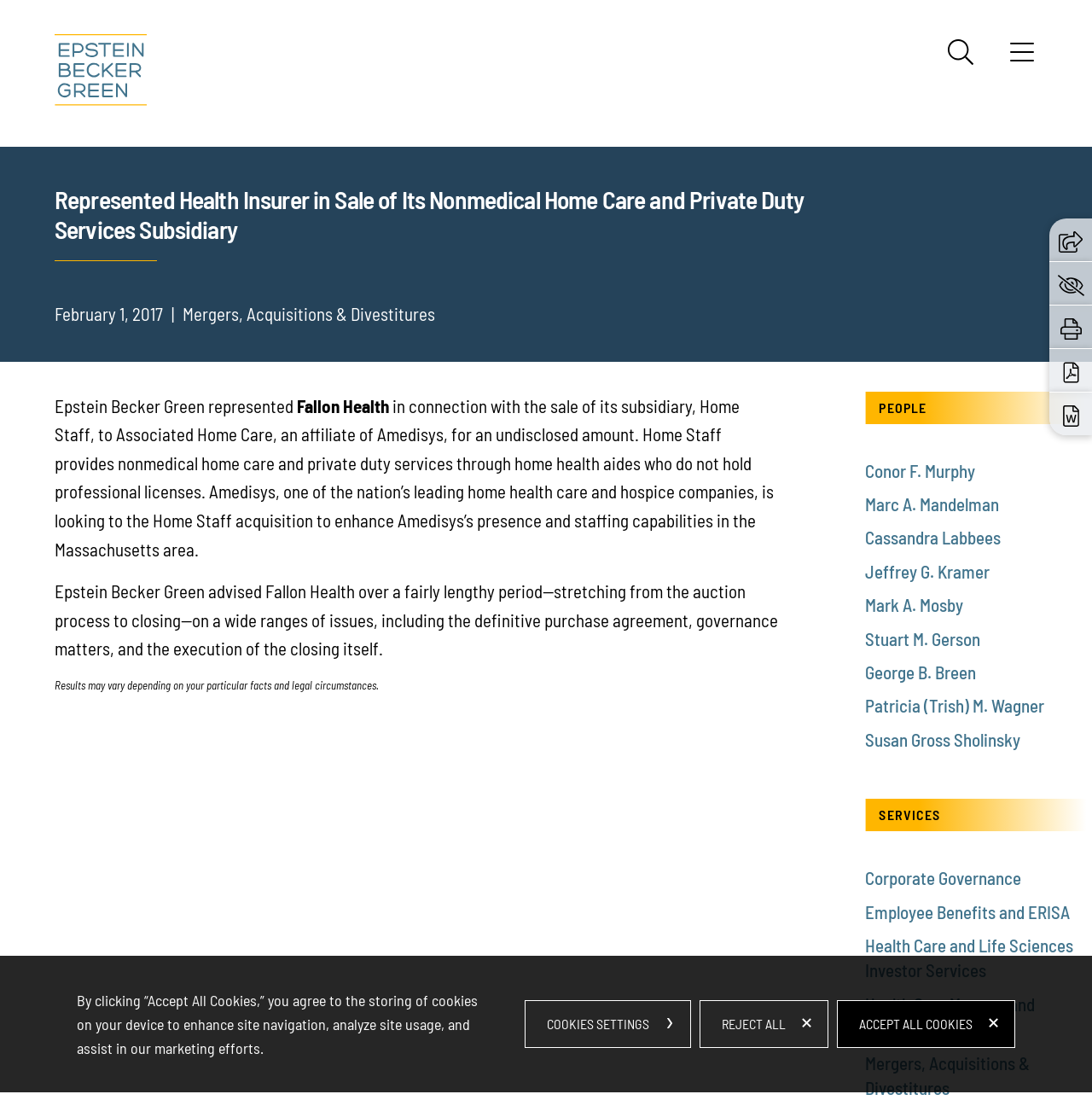Please find the main title text of this webpage.

Represented Health Insurer in Sale of Its Nonmedical Home Care and Private Duty Services Subsidiary